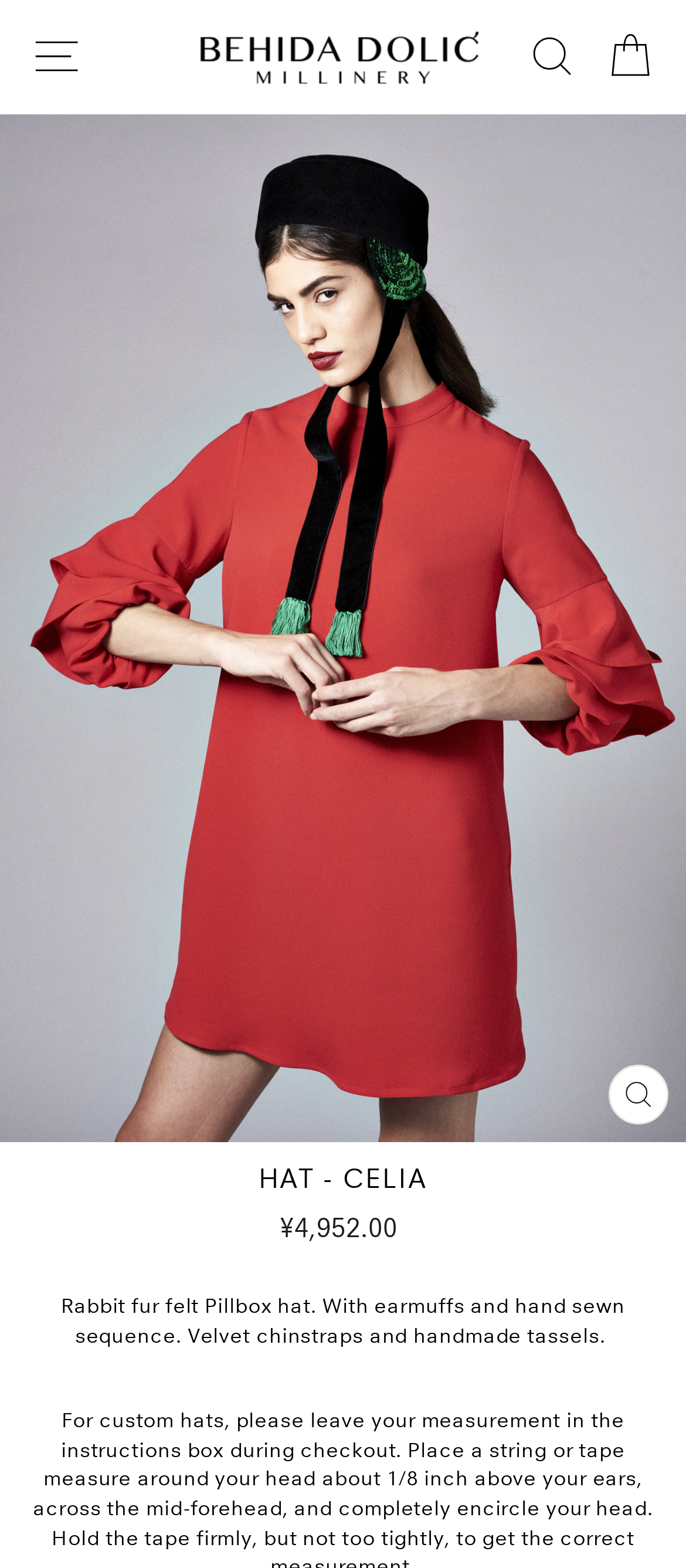What is the recommended method to measure head size?
Examine the image closely and answer the question with as much detail as possible.

I found the recommended method to measure head size by reading the text 'place a string or tape measure around your head' which suggests using a string or tape measure to measure head size.